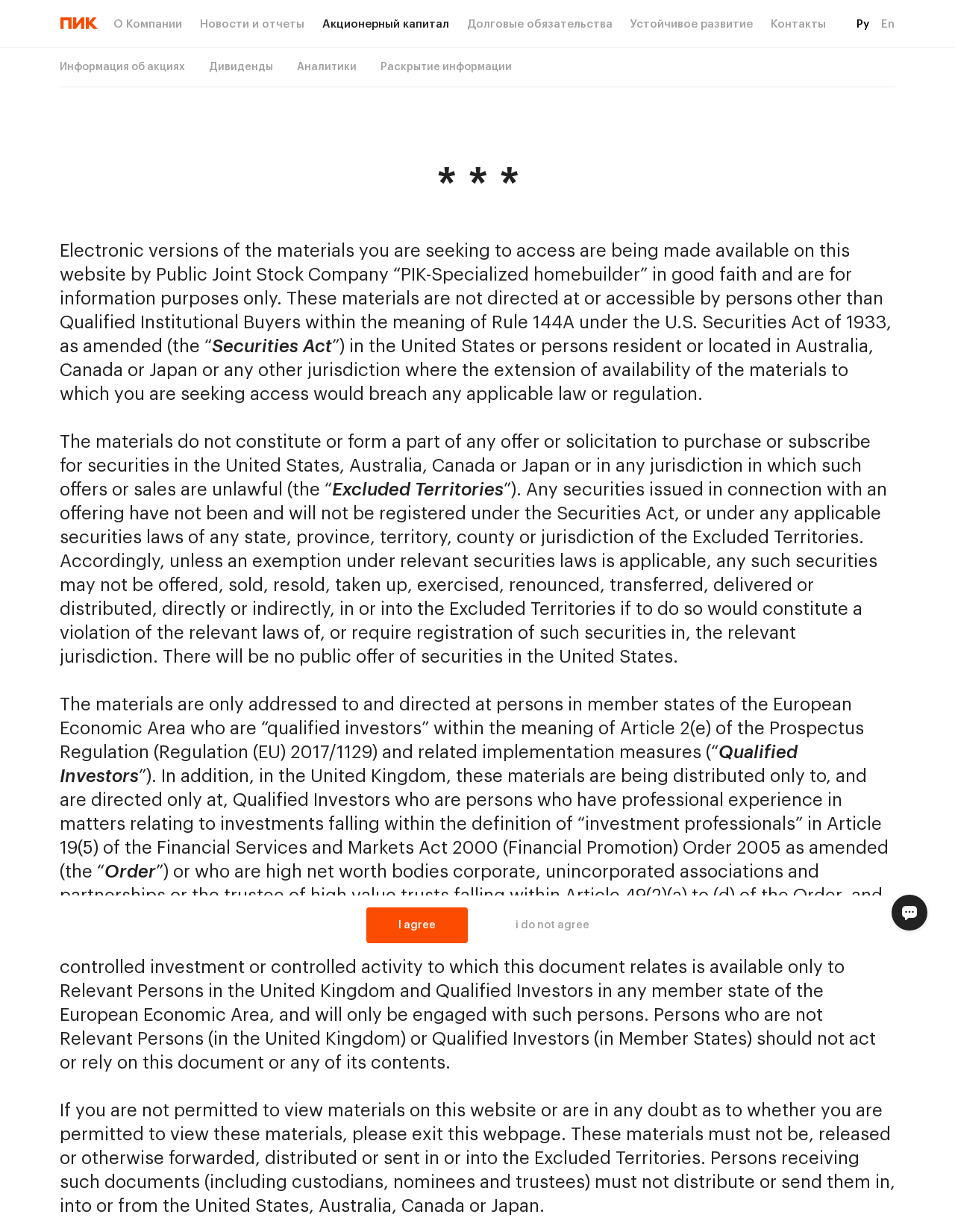Find the bounding box coordinates of the area that needs to be clicked in order to achieve the following instruction: "Click on I agree button". The coordinates should be specified as four float numbers between 0 and 1, i.e., [left, top, right, bottom].

[0.383, 0.737, 0.489, 0.766]